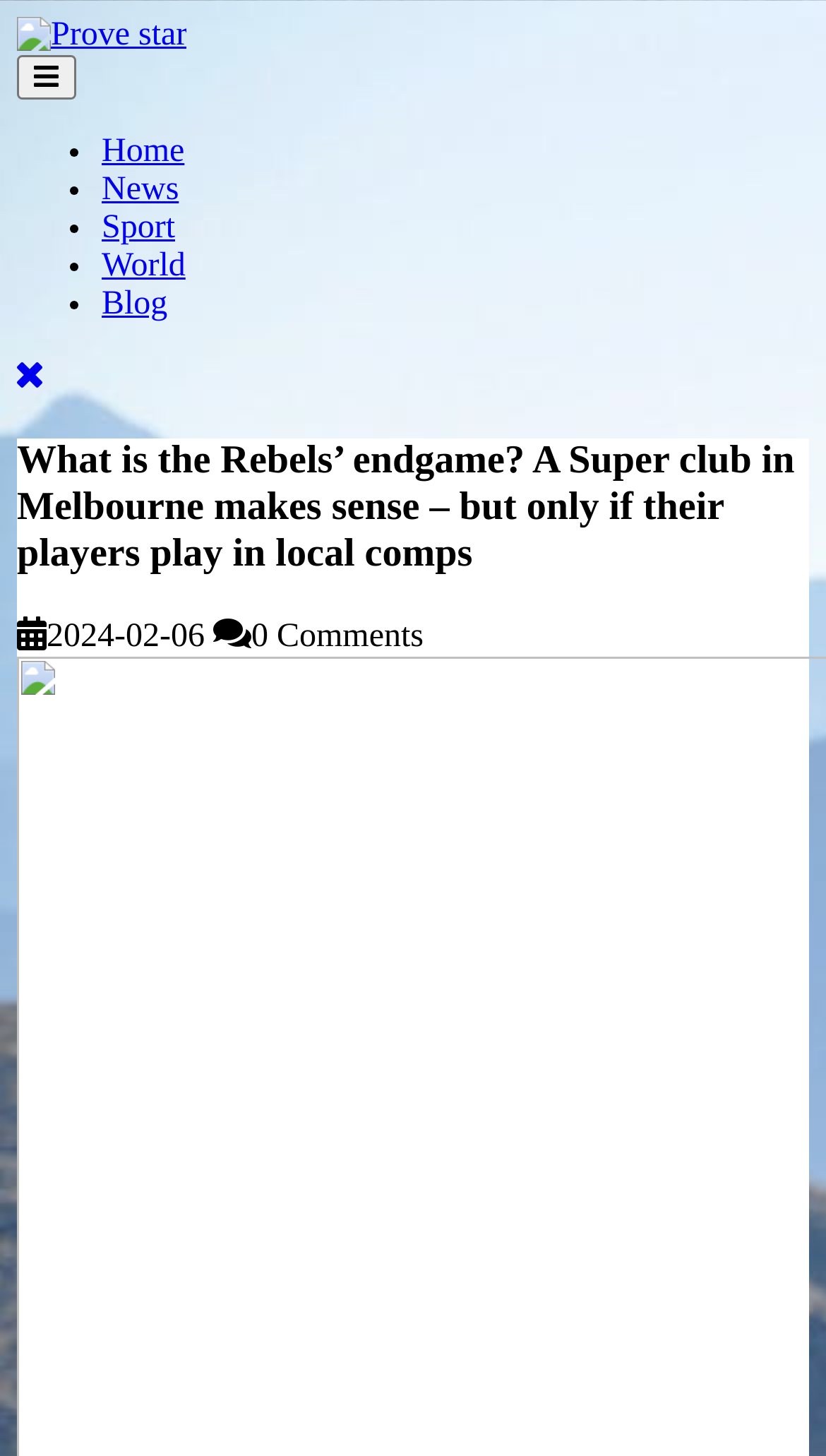Given the description "Sport", determine the bounding box of the corresponding UI element.

[0.123, 0.144, 0.212, 0.169]